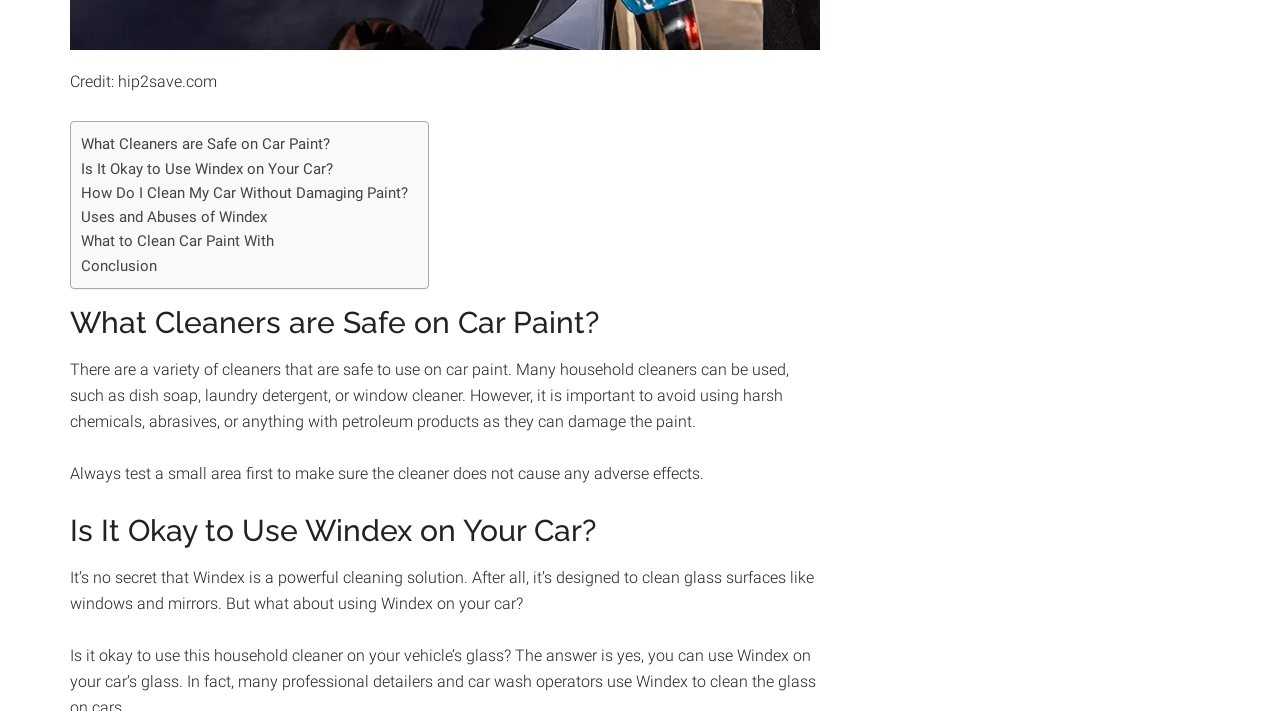What is Windex designed to clean?
Provide a comprehensive and detailed answer to the question.

According to the webpage, Windex is a powerful cleaning solution designed to clean glass surfaces like windows and mirrors. This information is mentioned in the second section of the webpage, 'Is It Okay to Use Windex on Your Car?'.